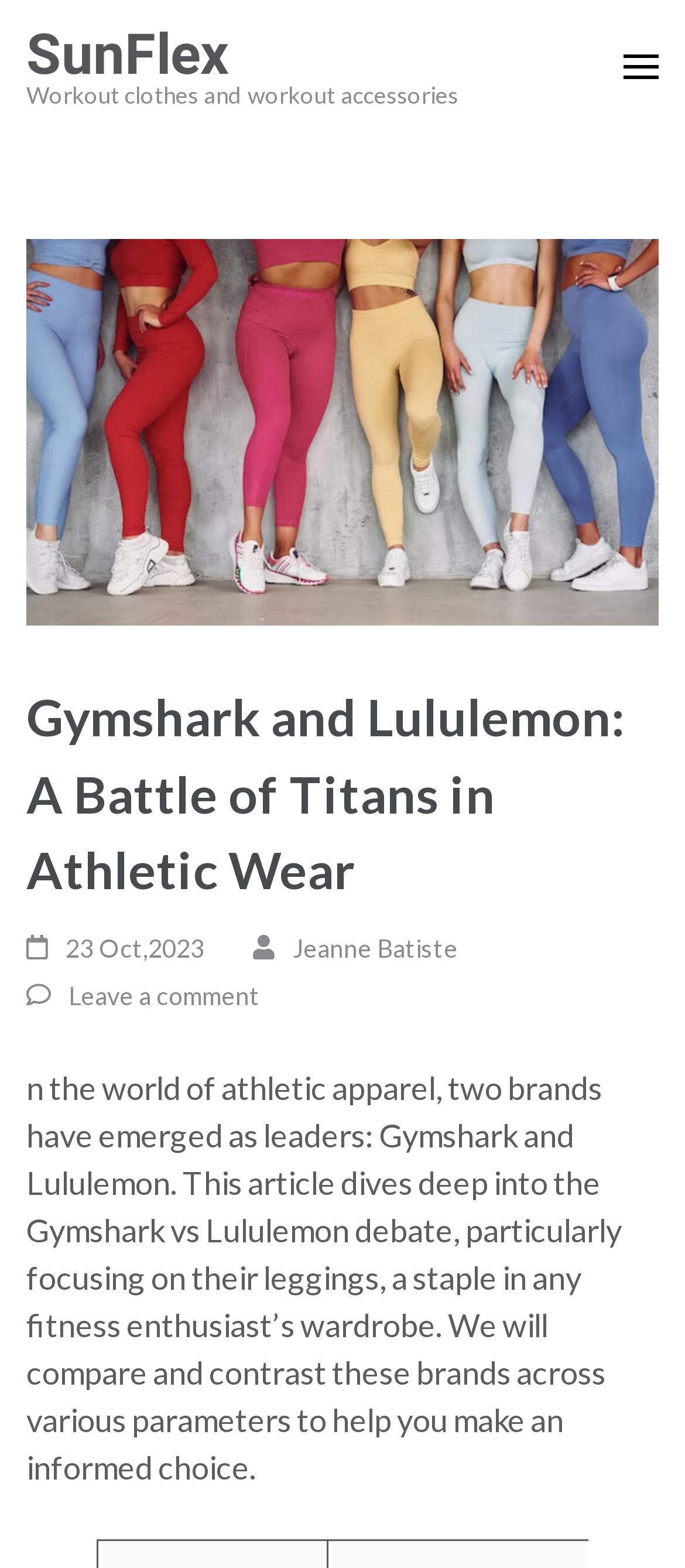Provide a thorough description of the webpage's content and layout.

The webpage is an article comparing two fitness brands, Gymshark and Lululemon. At the top, there is a link to "SunFlex" and a brief description of "Workout clothes and workout accessories". On the right side, there is an expandable button with no text. Below the button, there is a large image of women in yoga attire together, taking up most of the width of the page.

The main content of the article starts with a heading that reads "Gymshark and Lululemon: A Battle of Titans in Athletic Wear". Below the heading, there is a publication date "23 Oct, 2023" and the author's name "Jeanne Batiste". There is also a link to "Leave a comment" at the bottom of this section.

The article begins with a paragraph that introduces the topic, explaining that Gymshark and Lululemon are leaders in athletic apparel and that the article will compare their leggings and other parameters to help readers make an informed choice.